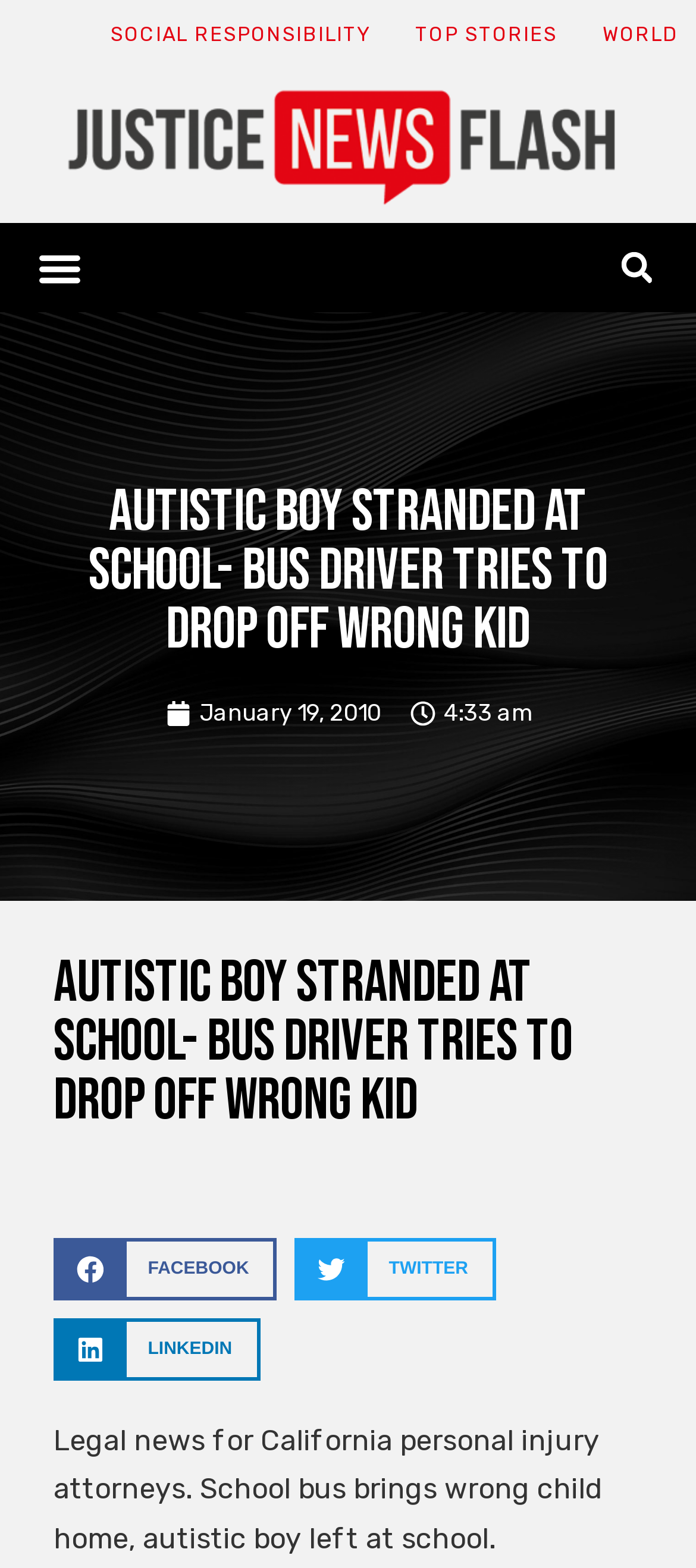Determine the bounding box coordinates for the region that must be clicked to execute the following instruction: "follow the twentieth link".

None